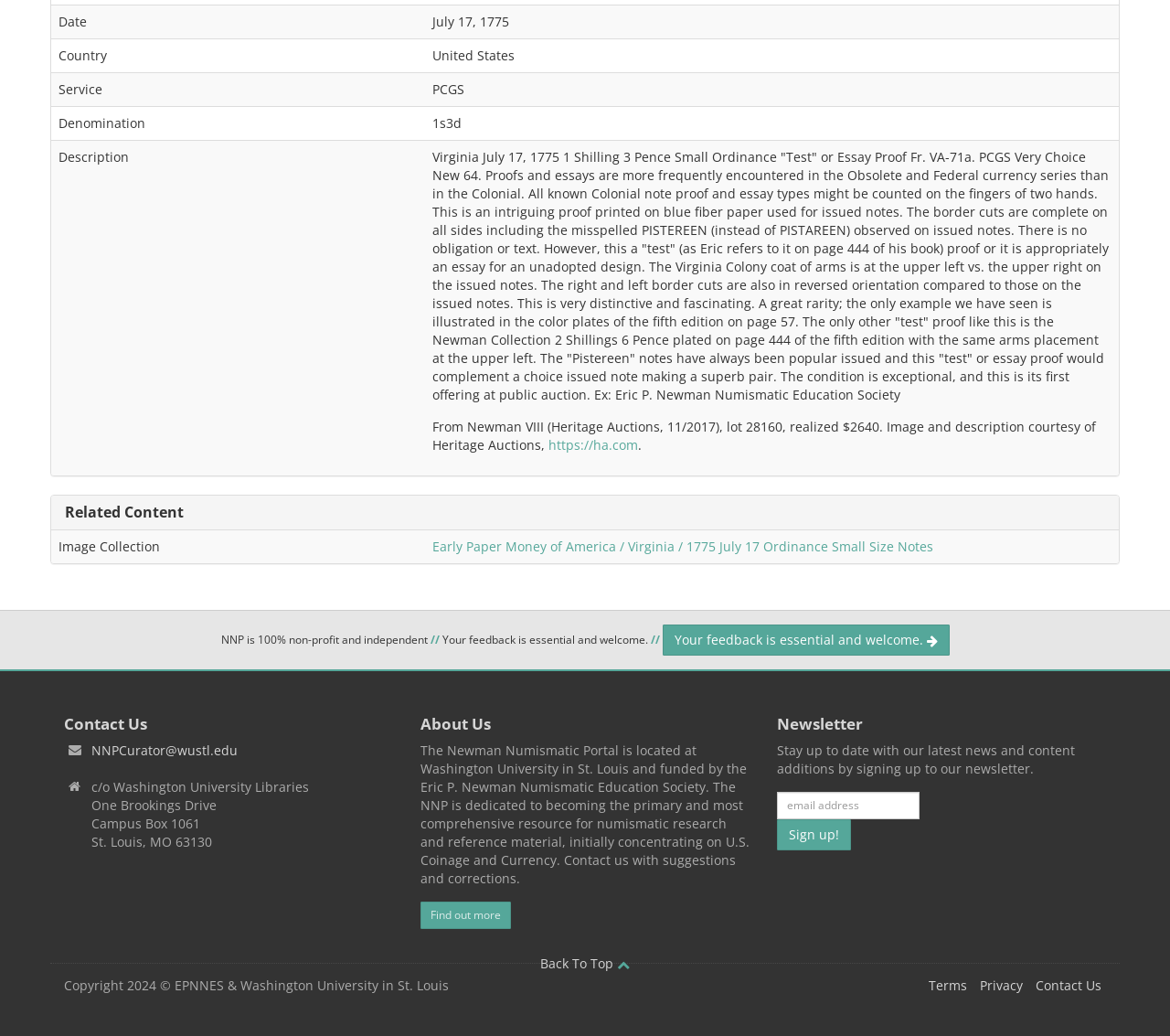Pinpoint the bounding box coordinates of the area that should be clicked to complete the following instruction: "Go back to top". The coordinates must be given as four float numbers between 0 and 1, i.e., [left, top, right, bottom].

[0.462, 0.921, 0.538, 0.938]